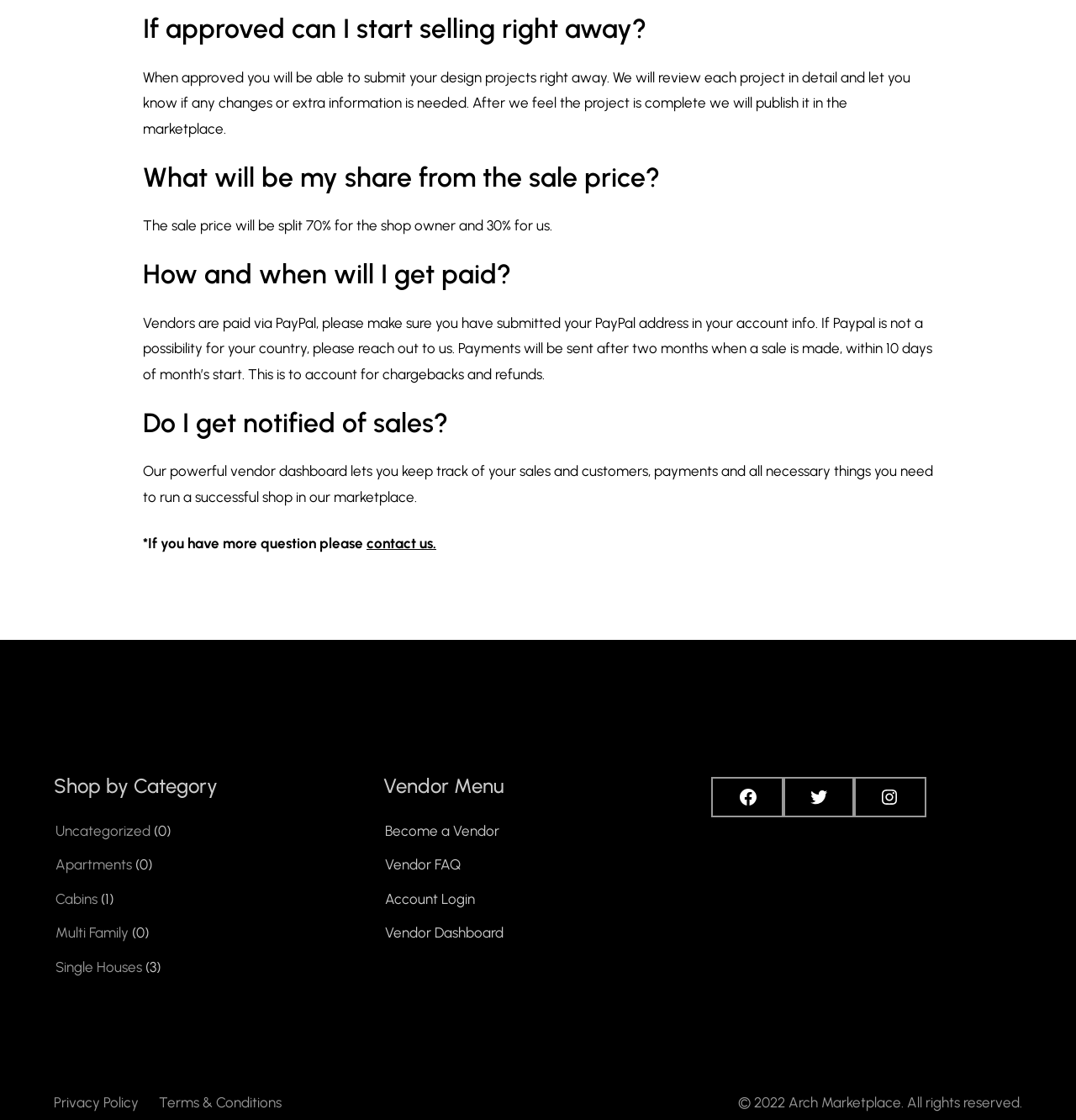Provide the bounding box coordinates of the UI element this sentence describes: "Anti-inflammatory Foods Lists:".

None